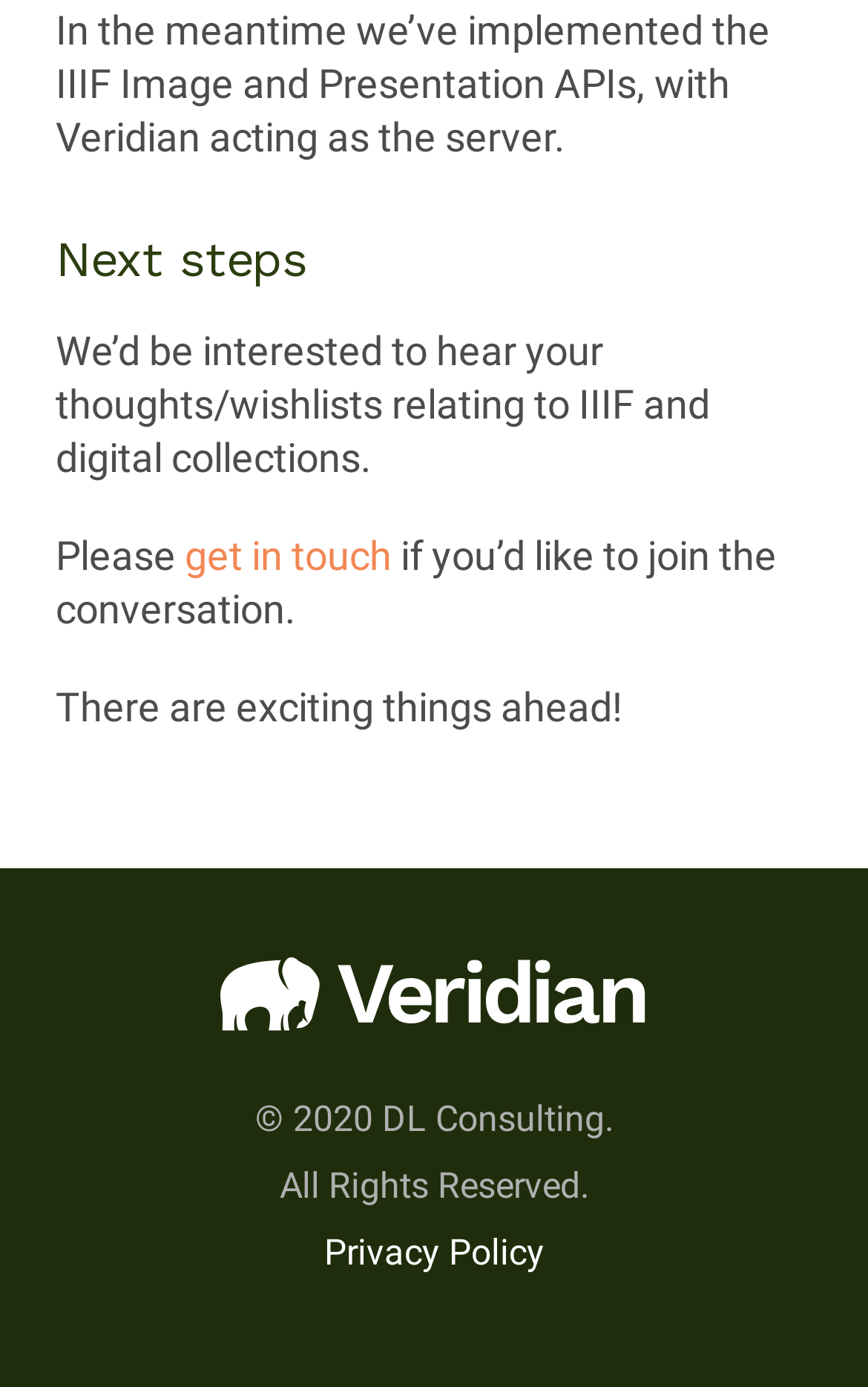What is the tone of the webpage?
Give a detailed explanation using the information visible in the image.

The webpage mentions 'There are exciting things ahead!' which indicates a positive tone, suggesting that the webpage is looking forward to future developments or events.